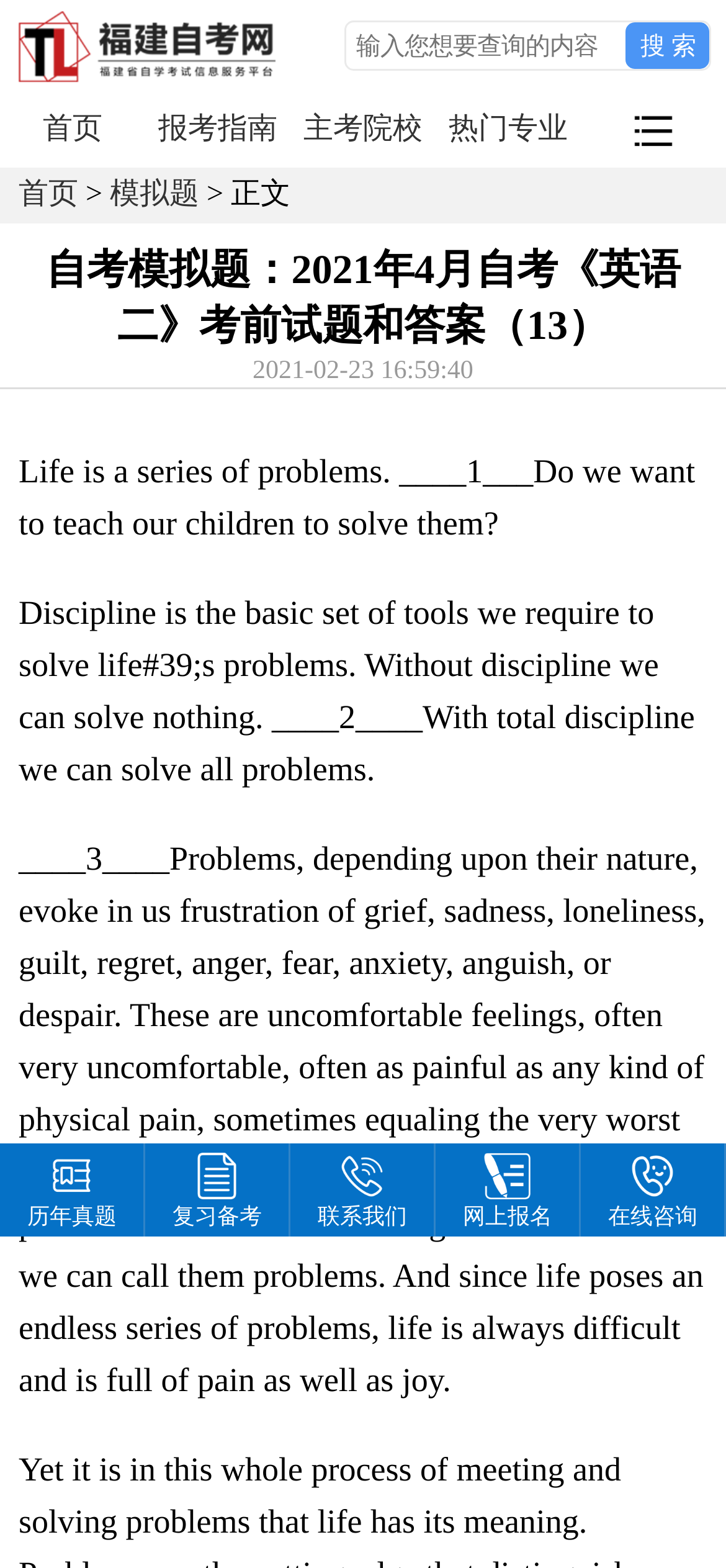Locate the bounding box coordinates of the clickable area needed to fulfill the instruction: "Contact us through 联系我们".

[0.4, 0.735, 0.597, 0.784]